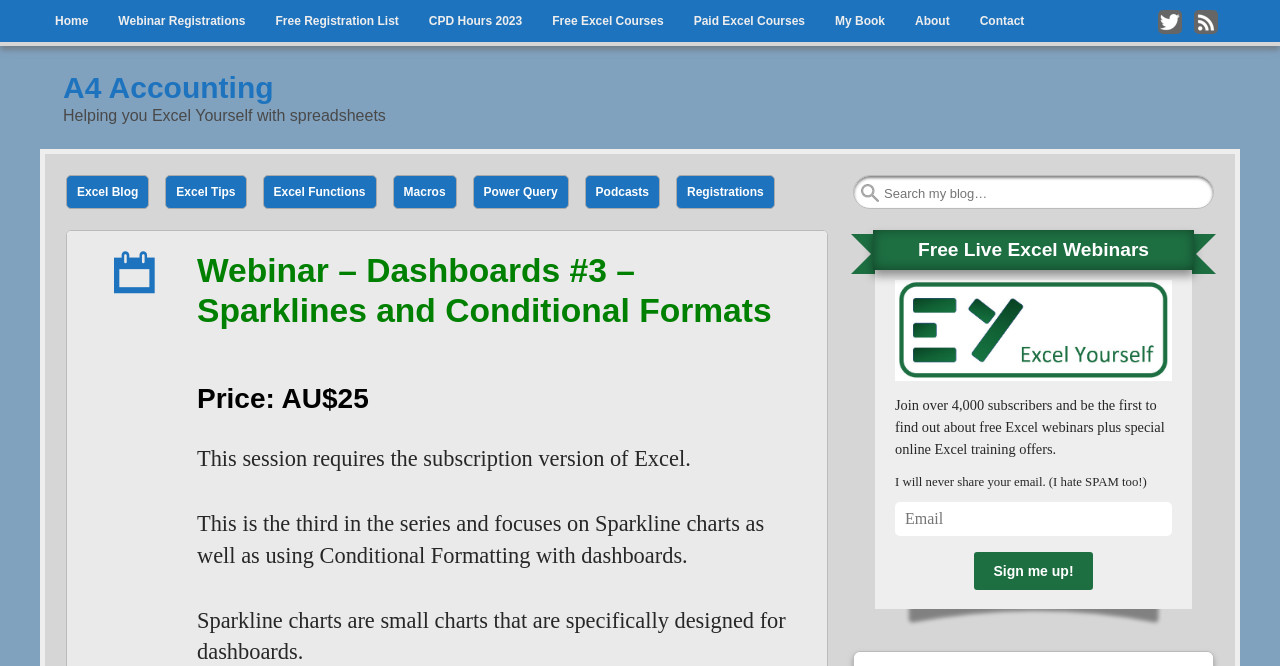Give a concise answer of one word or phrase to the question: 
What is the price of the webinar?

AU$25